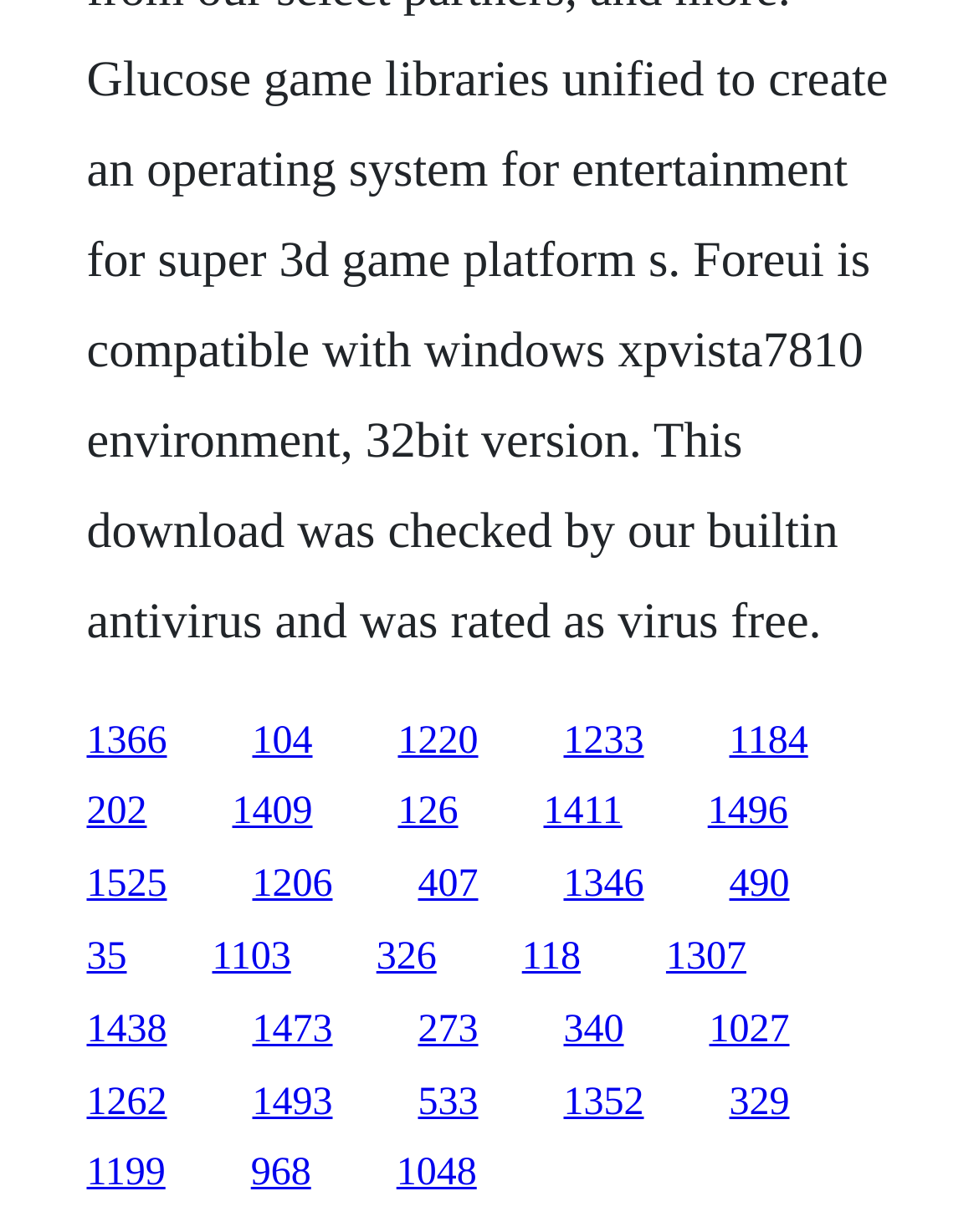Analyze the image and give a detailed response to the question:
Are all links of similar size?

I analyzed the bounding box coordinates of the link elements and found that they have similar widths and heights, indicating that they are of similar size.